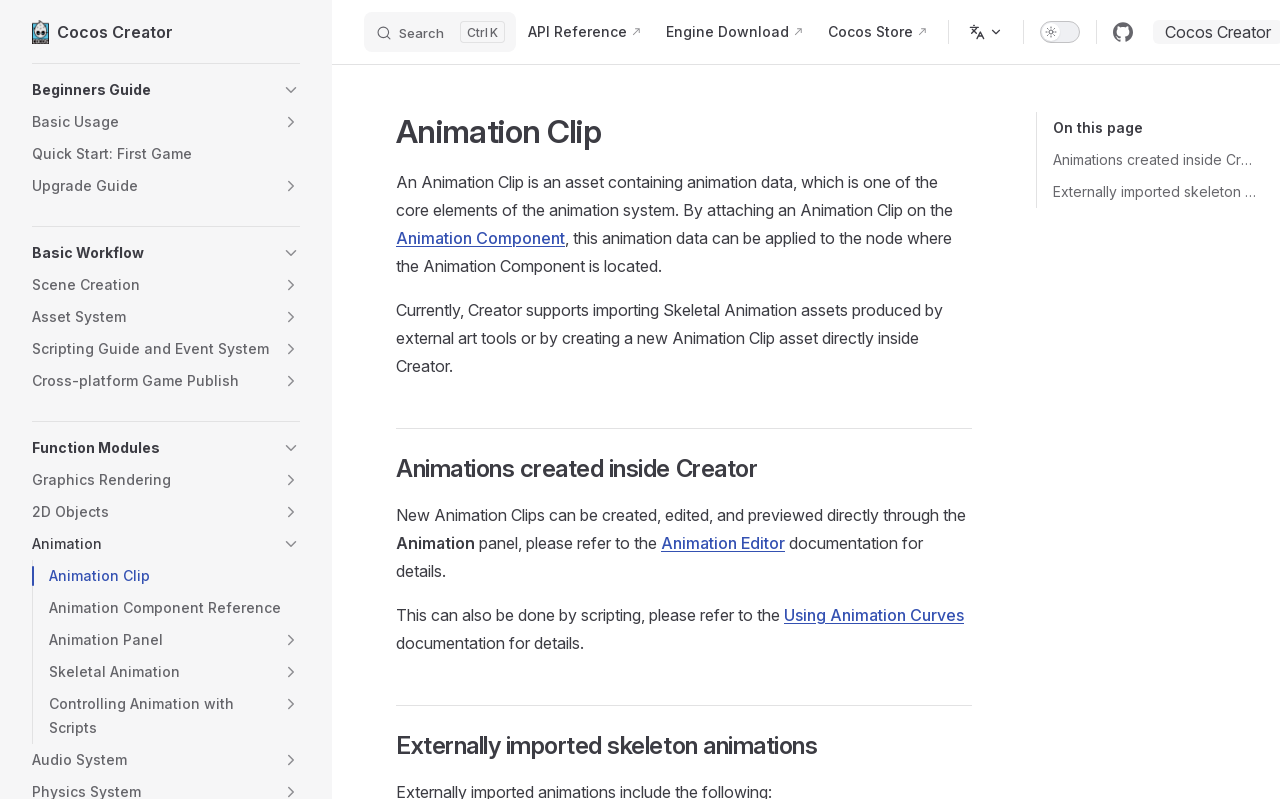Please find the bounding box coordinates of the section that needs to be clicked to achieve this instruction: "Toggle the Beginners Guide section".

[0.025, 0.093, 0.234, 0.133]